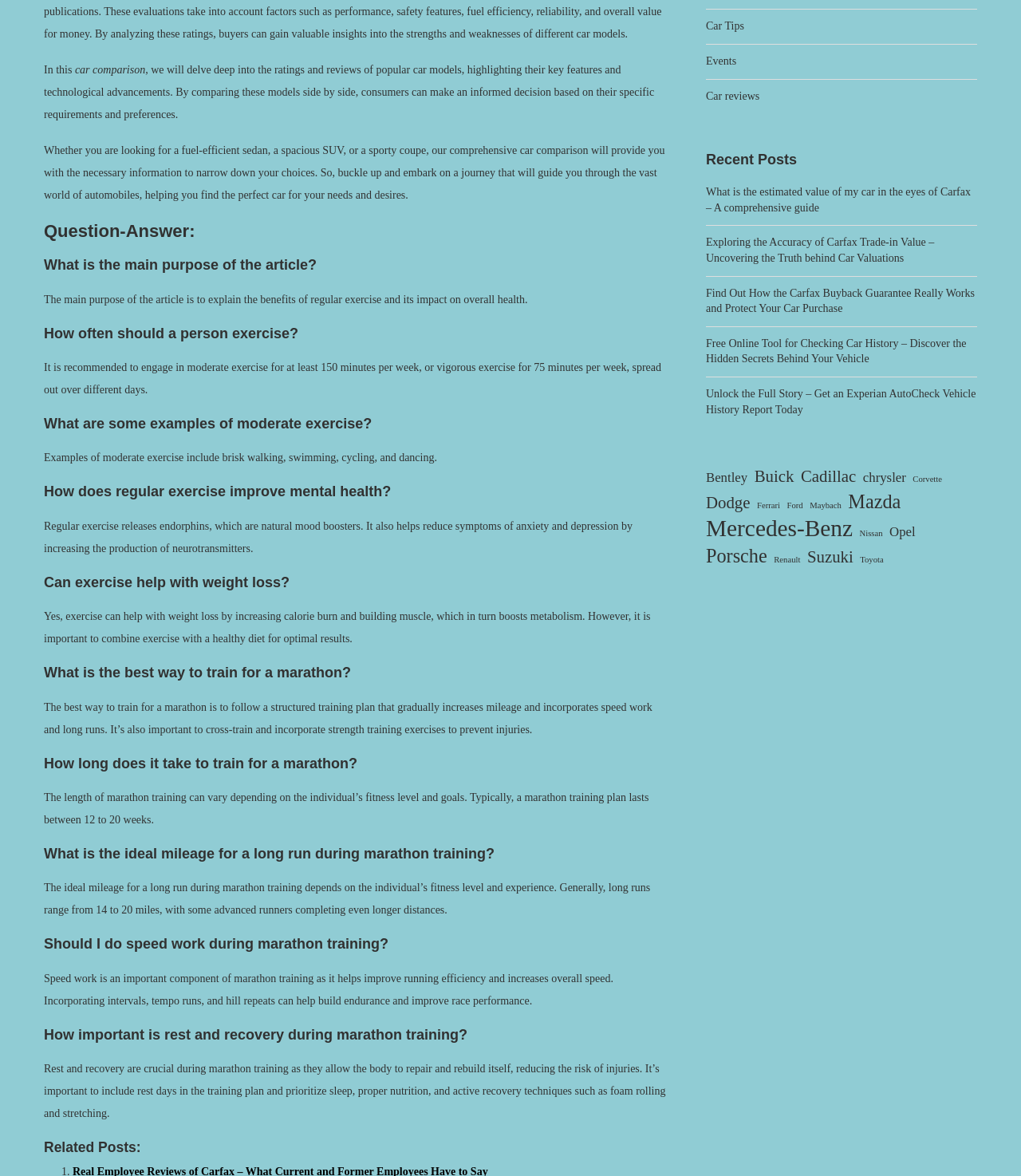Bounding box coordinates are specified in the format (top-left x, top-left y, bottom-right x, bottom-right y). All values are floating point numbers bounded between 0 and 1. Please provide the bounding box coordinate of the region this sentence describes: Renault

[0.758, 0.467, 0.784, 0.486]